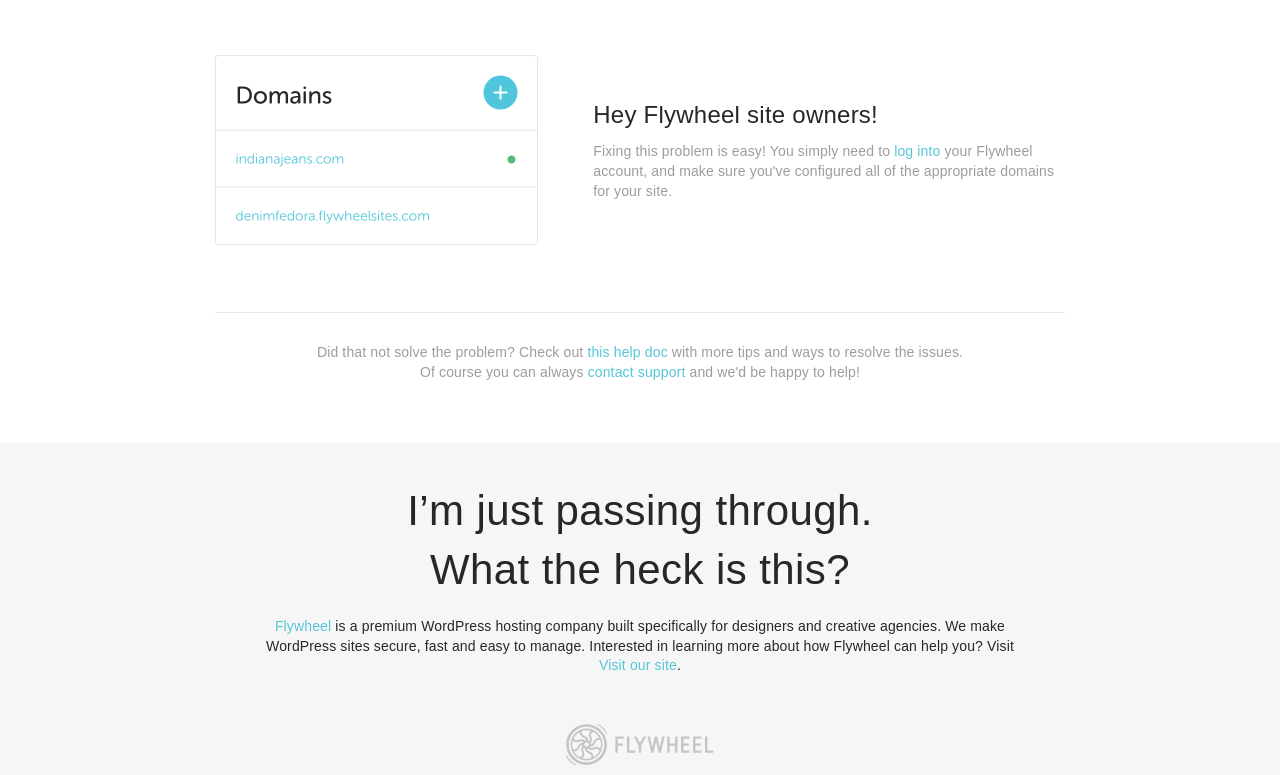Find the bounding box coordinates corresponding to the UI element with the description: "log into". The coordinates should be formatted as [left, top, right, bottom], with values as floats between 0 and 1.

[0.699, 0.185, 0.735, 0.206]